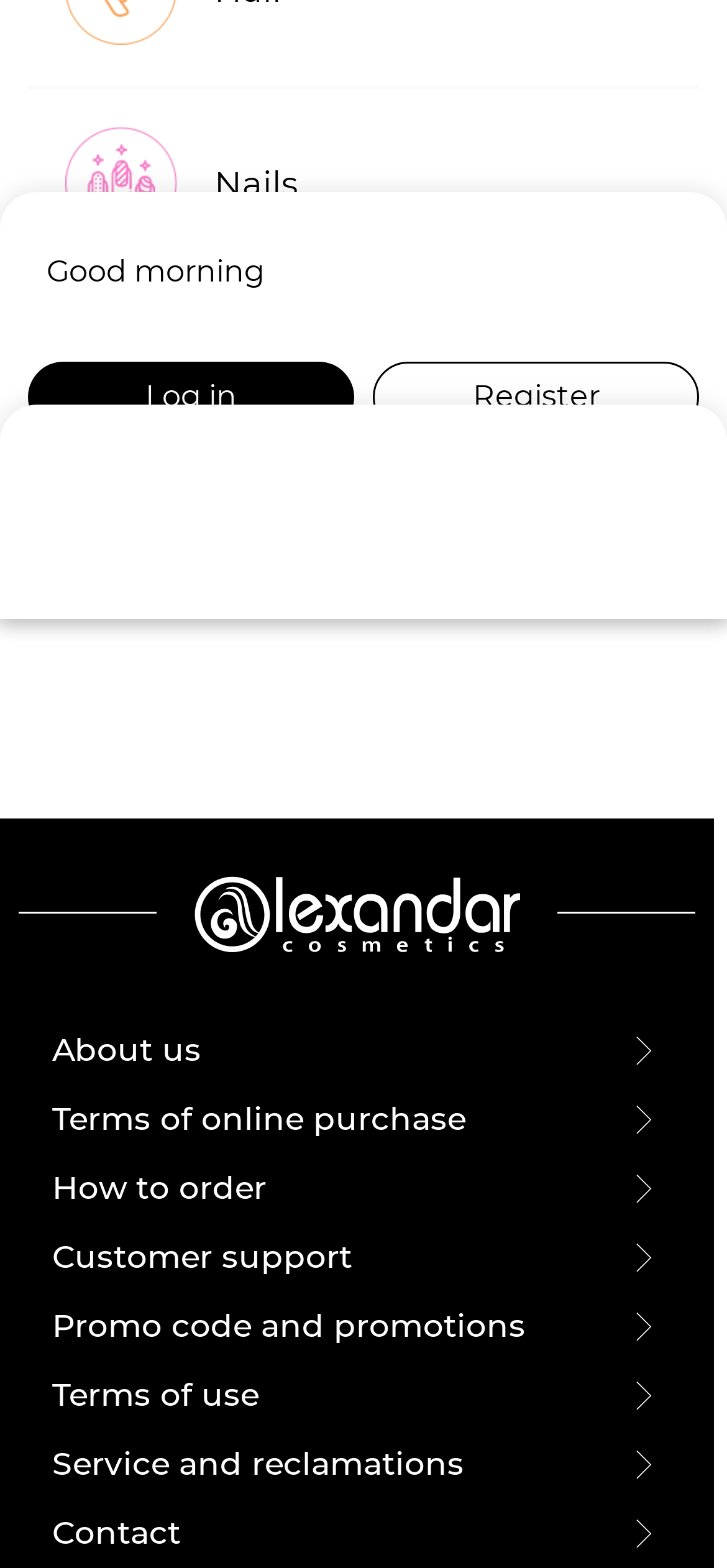What is the purpose of the 'Salon equipment' section?
Please craft a detailed and exhaustive response to the question.

The purpose of the 'Salon equipment' section can be inferred by looking at the heading and link elements associated with it, which suggests that it is related to equipment used in salons.